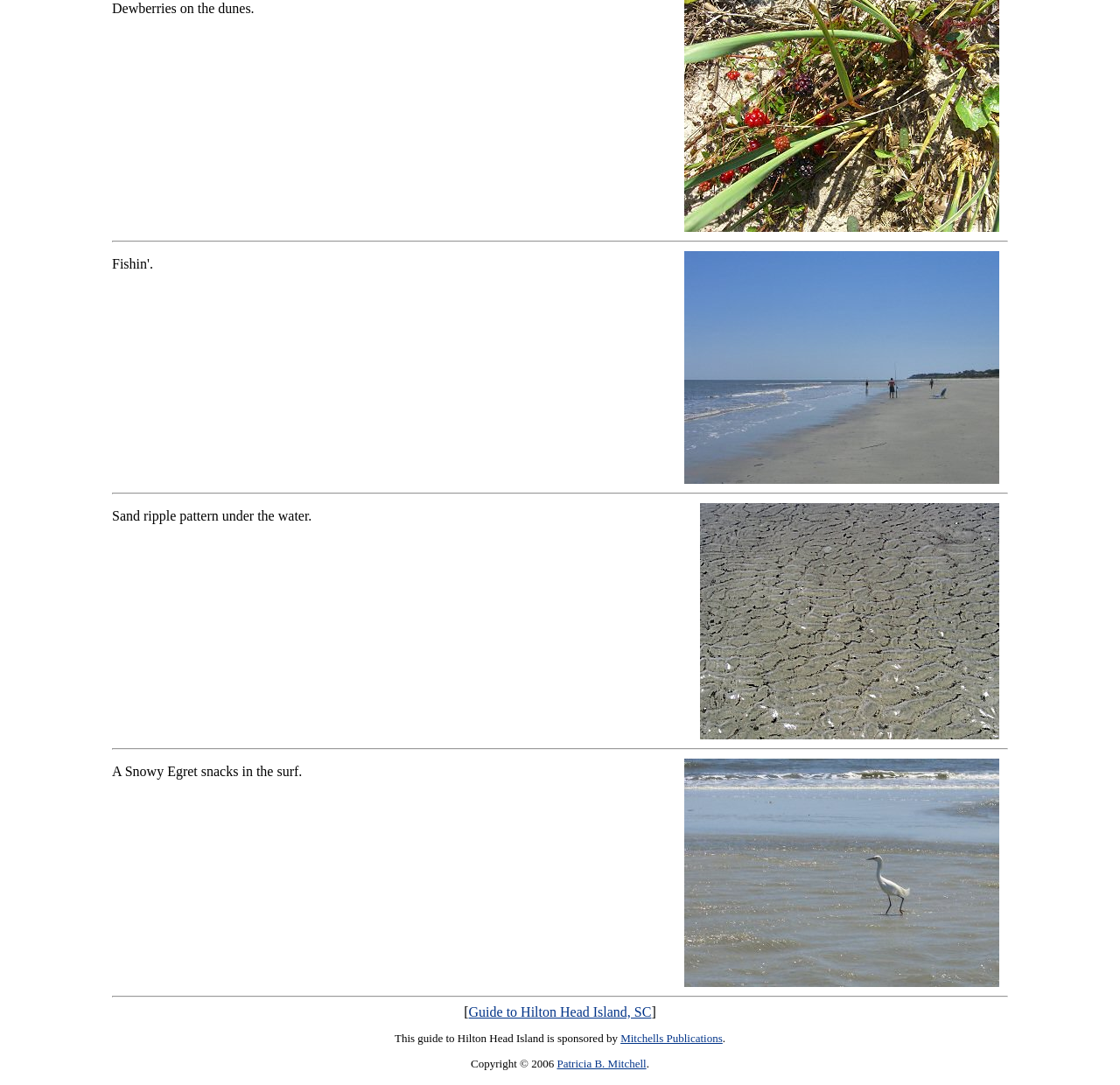From the element description Mitchells Publications, predict the bounding box coordinates of the UI element. The coordinates must be specified in the format (top-left x, top-left y, bottom-right x, bottom-right y) and should be within the 0 to 1 range.

[0.554, 0.951, 0.645, 0.963]